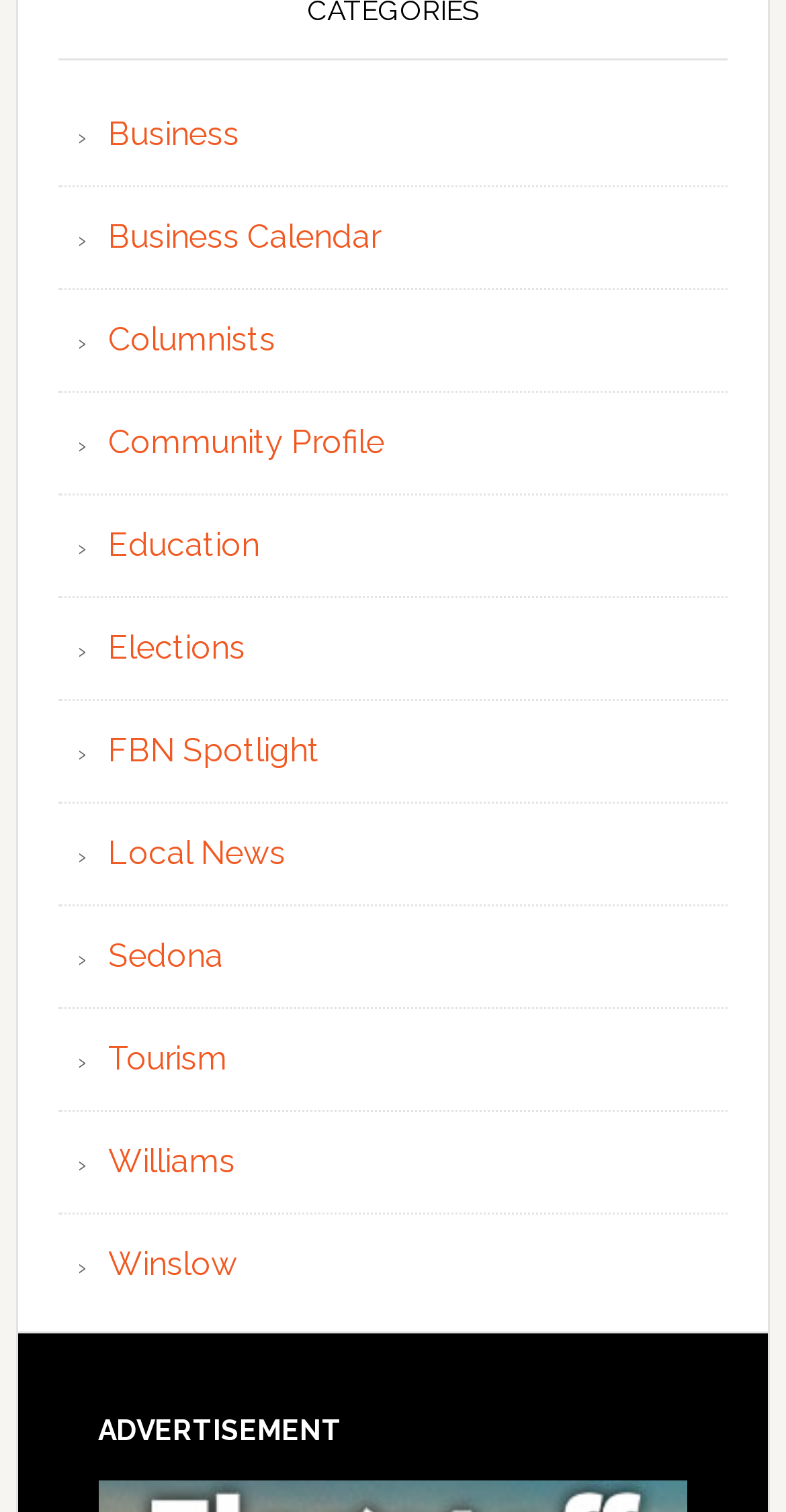Locate the bounding box coordinates of the region to be clicked to comply with the following instruction: "View Local News". The coordinates must be four float numbers between 0 and 1, in the form [left, top, right, bottom].

[0.138, 0.552, 0.364, 0.577]